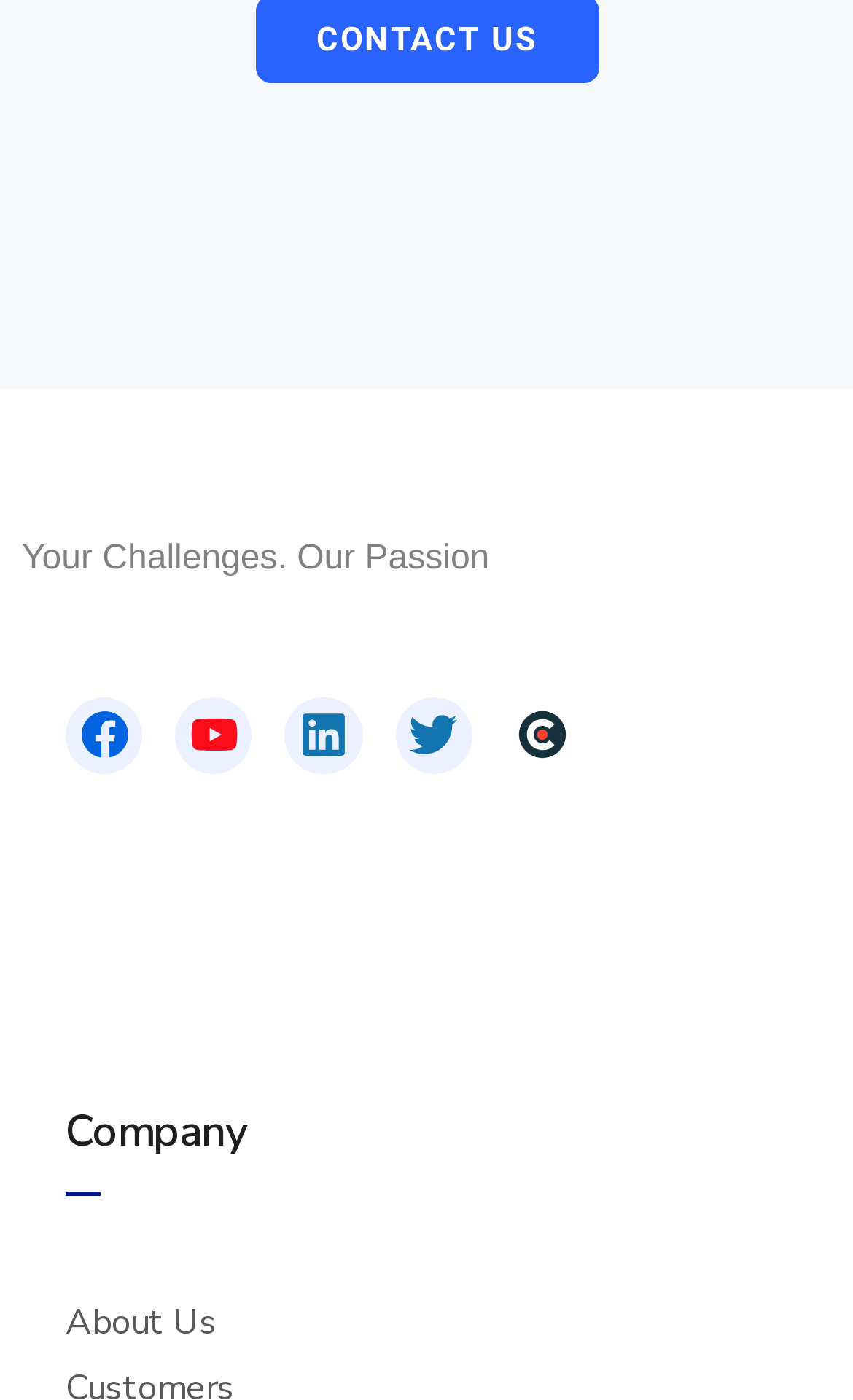Provide the bounding box coordinates, formatted as (top-left x, top-left y, bottom-right x, bottom-right y), with all values being floating point numbers between 0 and 1. Identify the bounding box of the UI element that matches the description: alt="Software Outsourcing"

[0.077, 0.699, 0.615, 0.734]